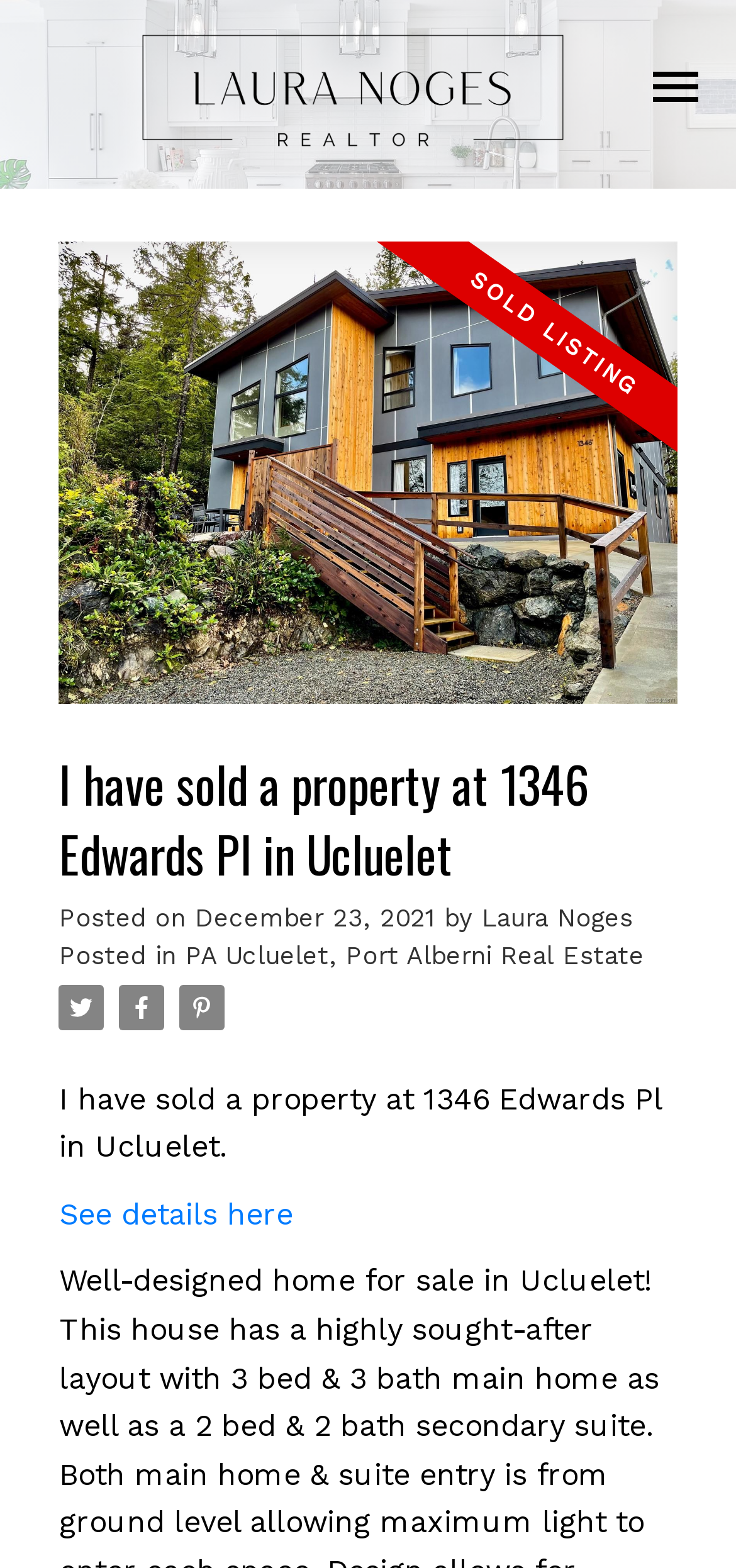Who is the author of the blog post?
Please provide a comprehensive and detailed answer to the question.

I found the author's name by looking at the StaticText element with the text 'by' and its adjacent StaticText element with the text 'Laura Noges'.